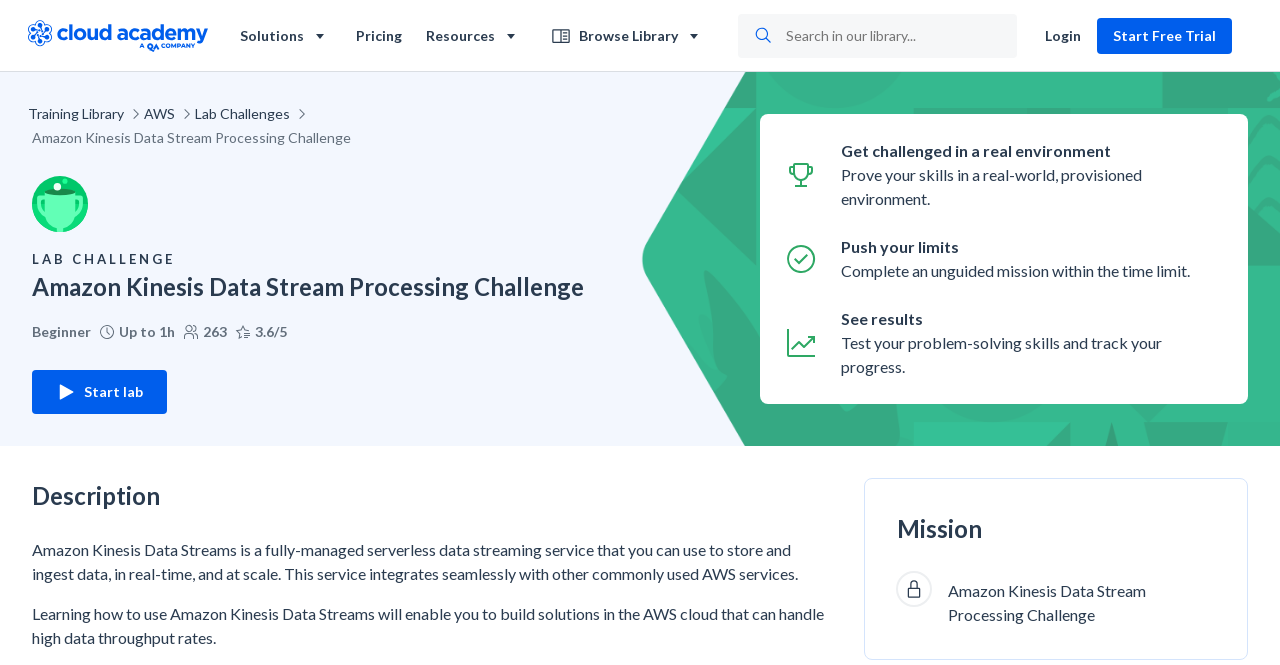Extract the text of the main heading from the webpage.

Amazon Kinesis Data Stream Processing Challenge